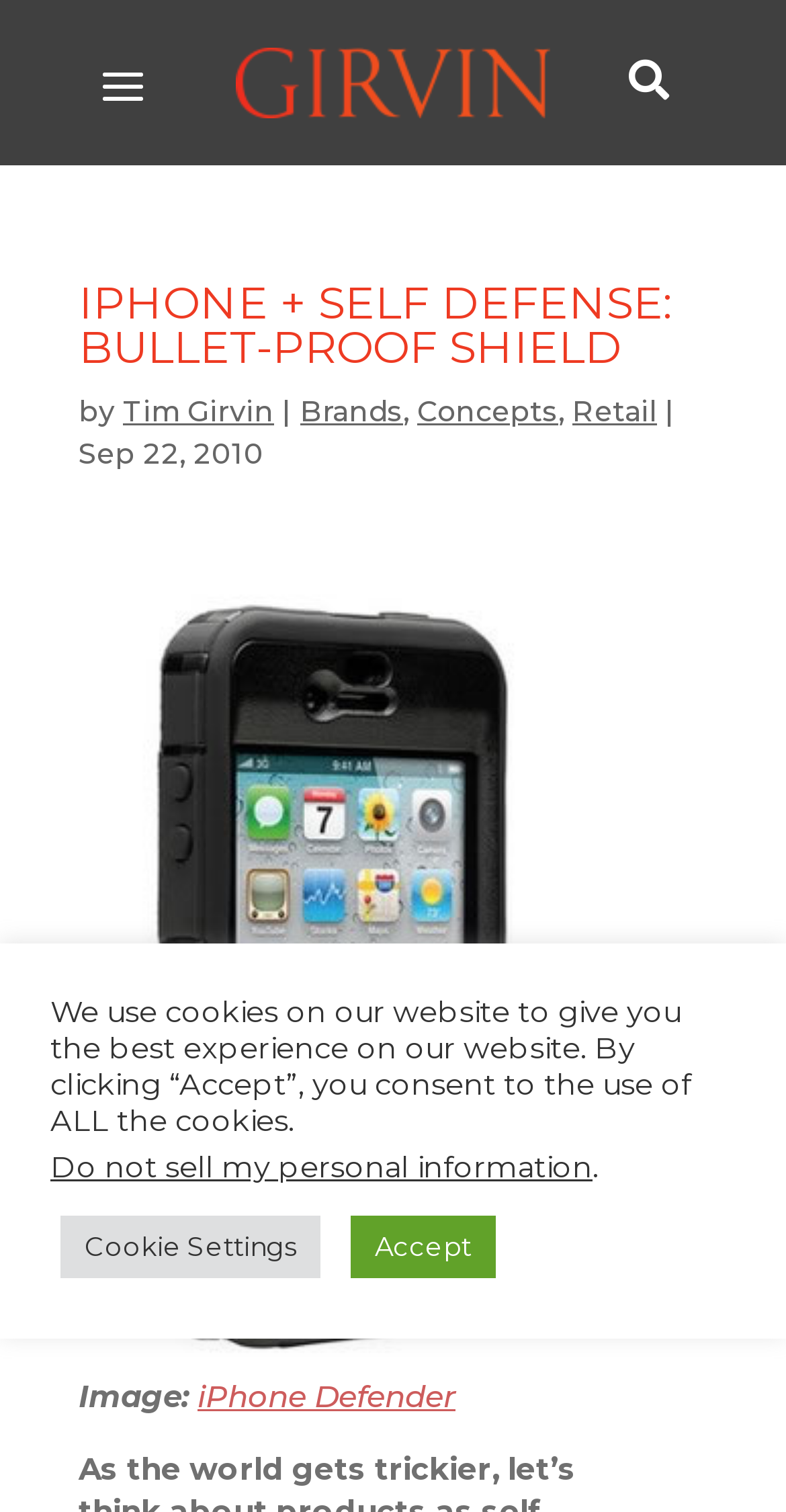Please give a short response to the question using one word or a phrase:
What is the date of the article?

Sep 22, 2010